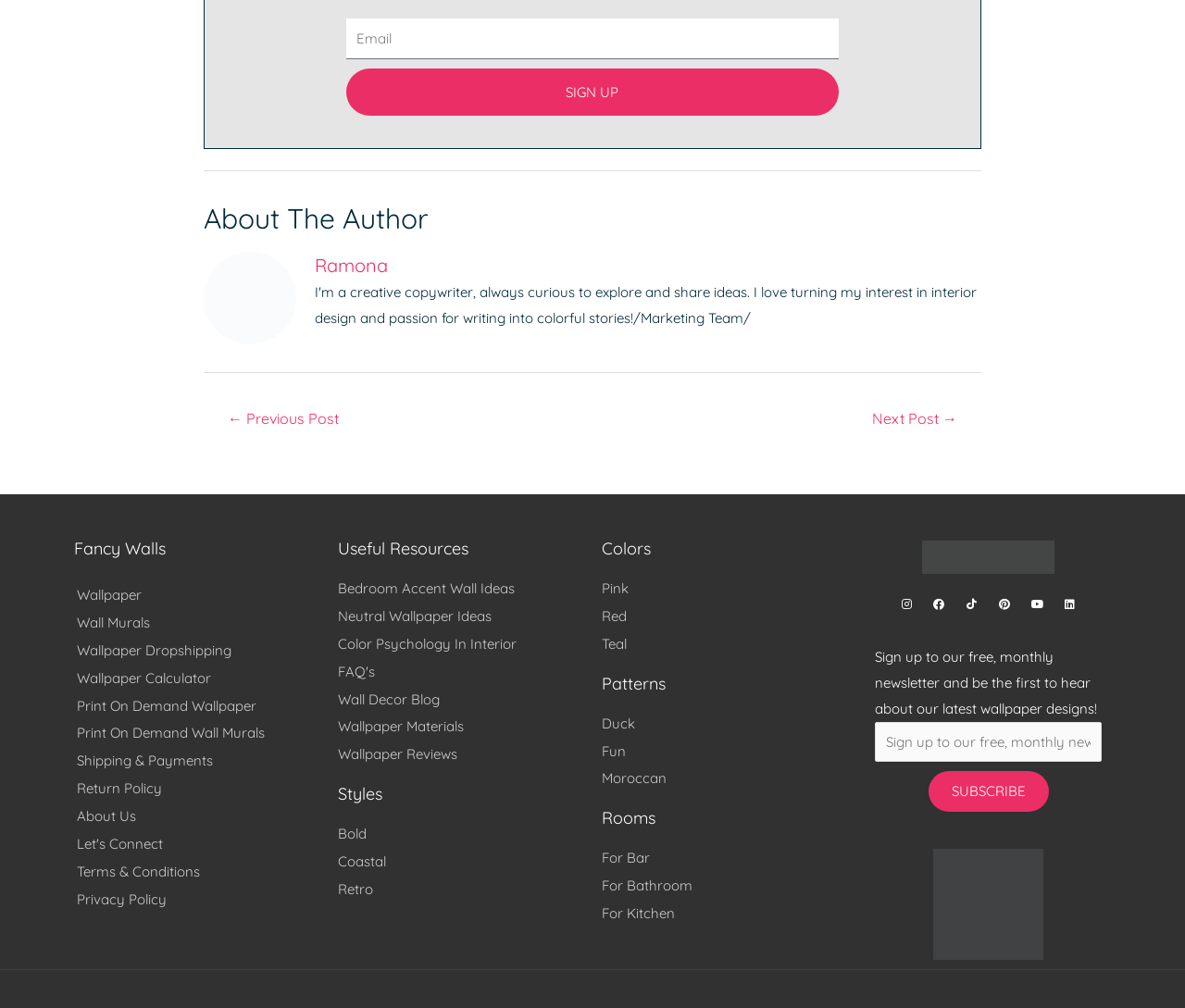Please mark the bounding box coordinates of the area that should be clicked to carry out the instruction: "Read about the author".

[0.172, 0.197, 0.828, 0.236]